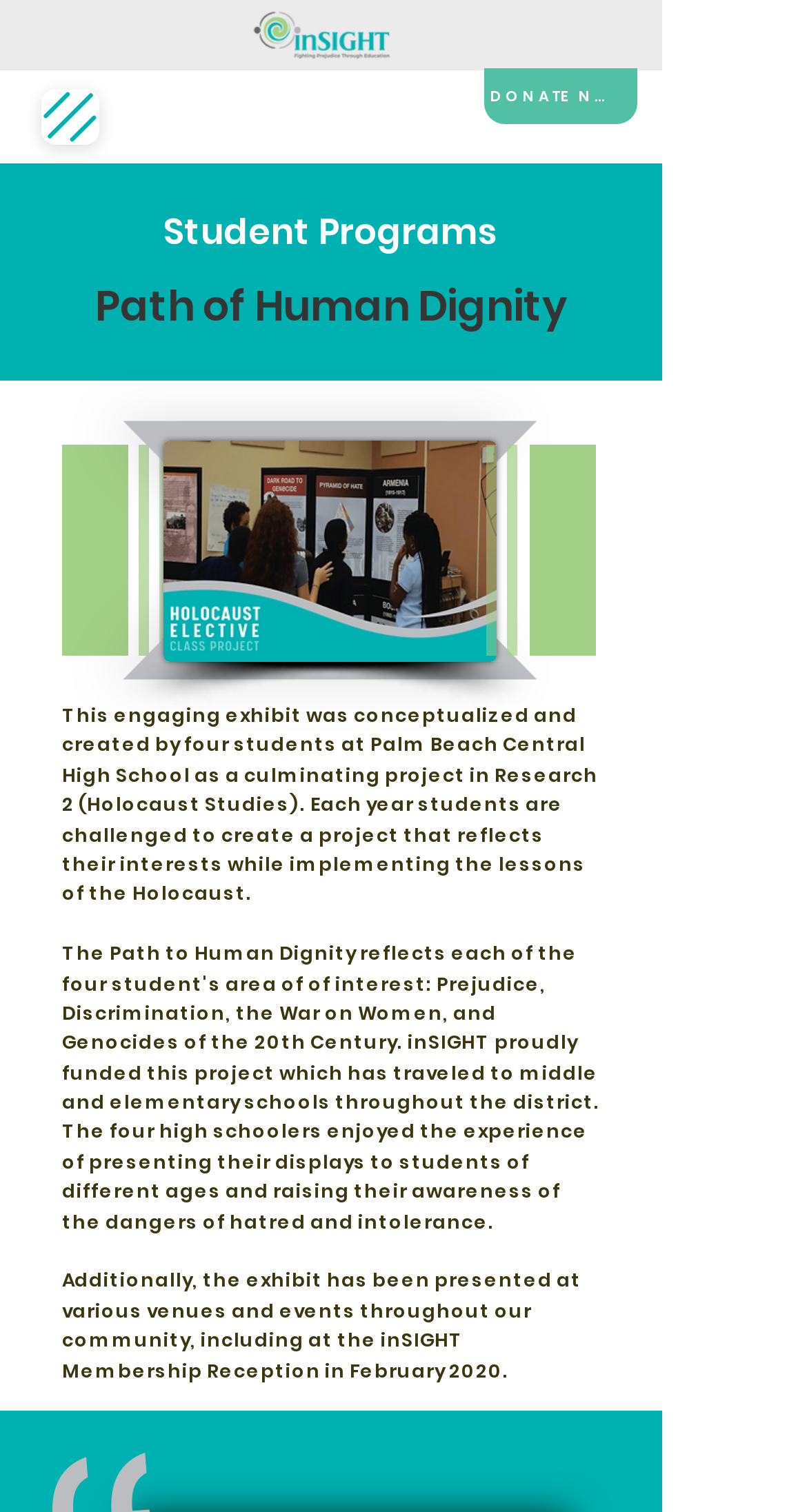What is the name of the high school where the students are from?
Answer with a single word or phrase, using the screenshot for reference.

Palm Beach Central High School